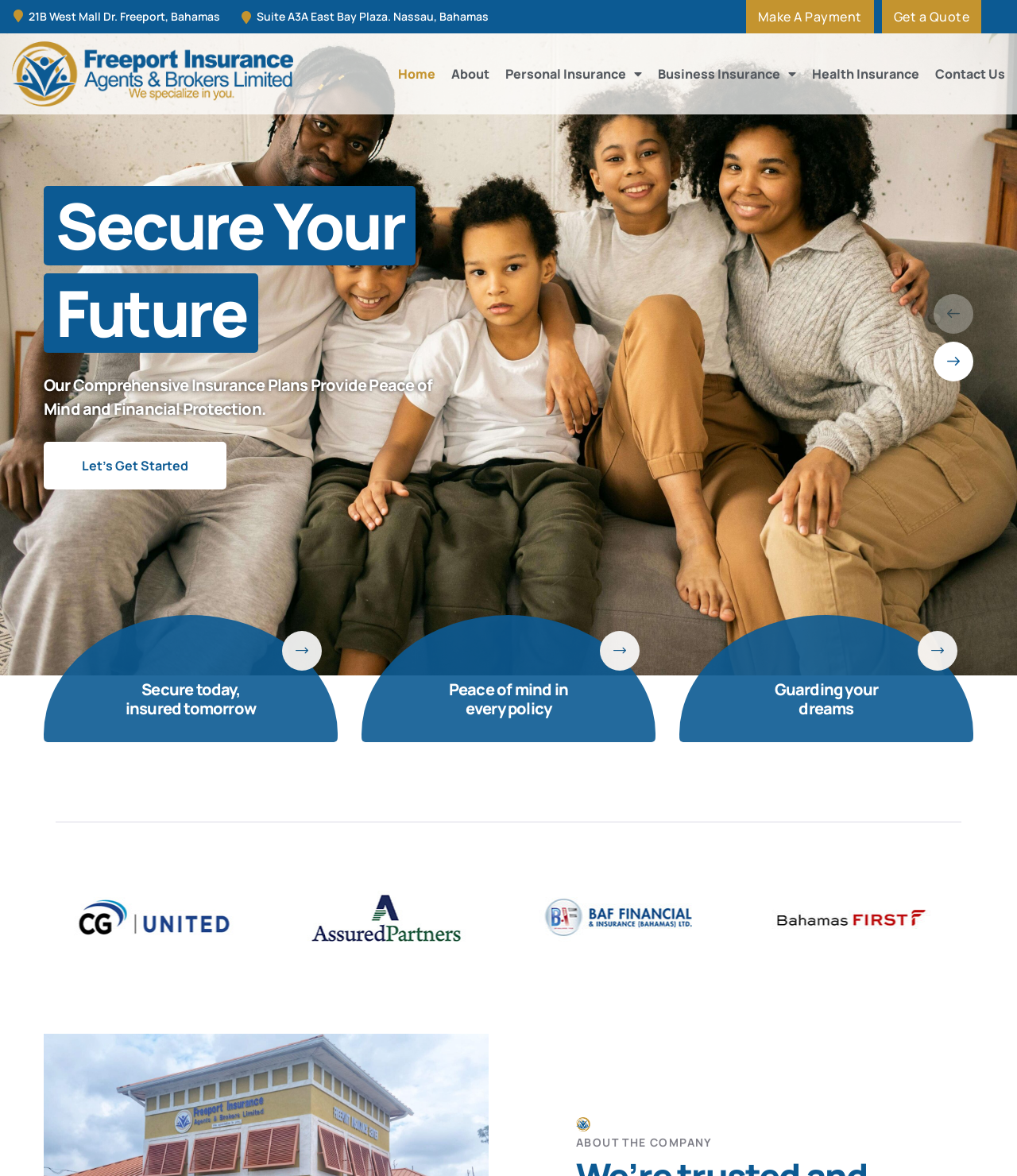What is the tagline of Freeport Insurance?
Please provide a single word or phrase as your answer based on the screenshot.

Secure today, insured tomorrow